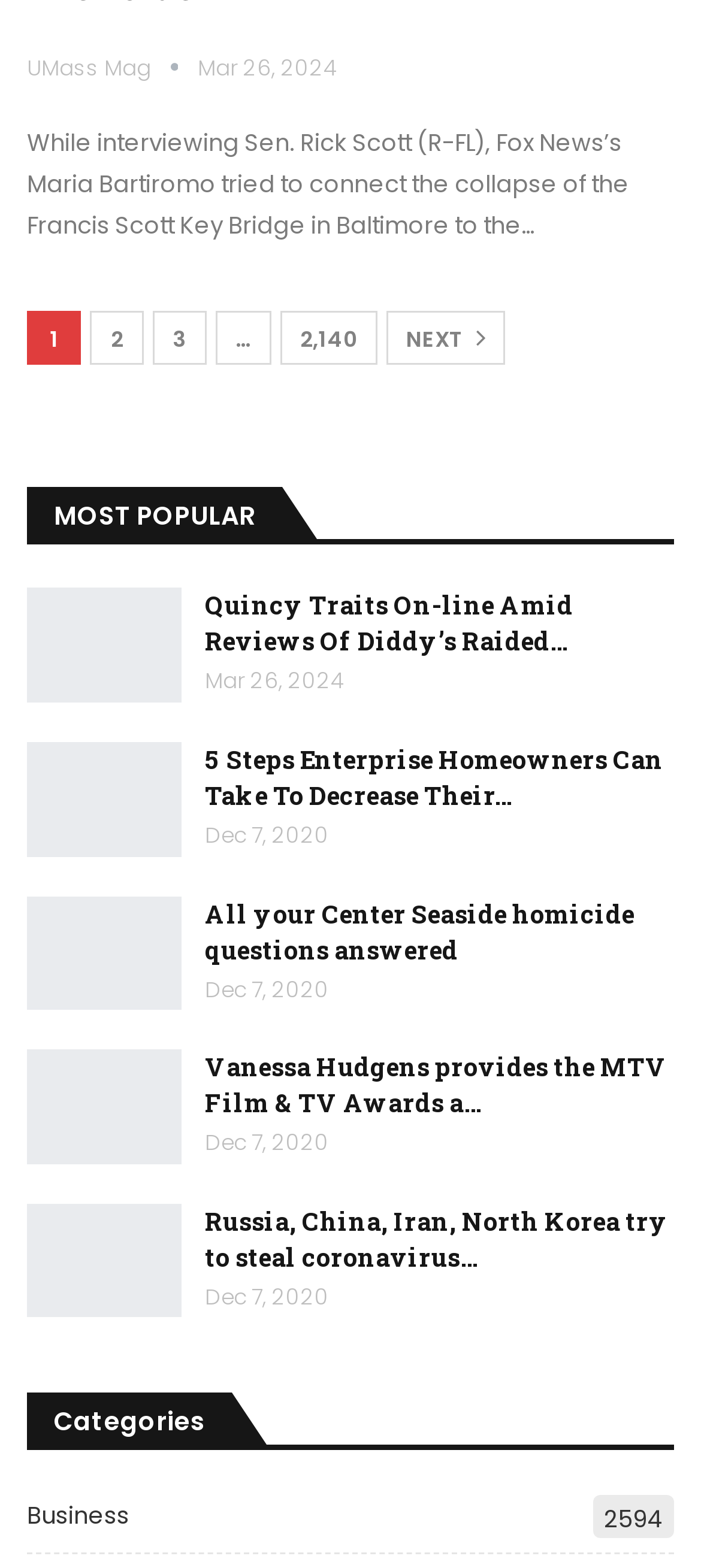Please determine the bounding box coordinates for the UI element described here. Use the format (top-left x, top-left y, bottom-right x, bottom-right y) with values bounded between 0 and 1: 2,140

[0.4, 0.199, 0.538, 0.233]